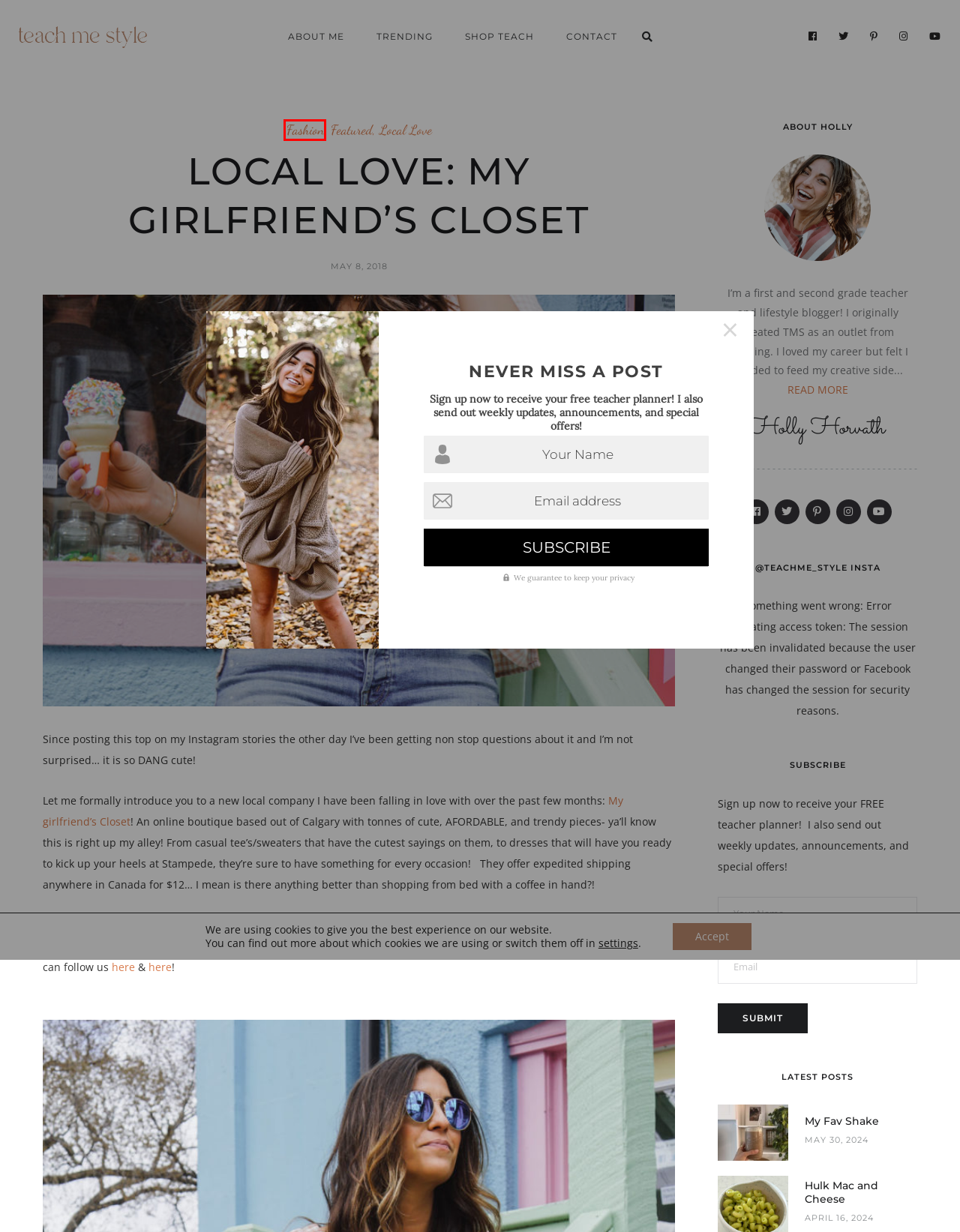Examine the screenshot of a webpage featuring a red bounding box and identify the best matching webpage description for the new page that results from clicking the element within the box. Here are the options:
A. Shop Teach
B. My Fav Shake - Teach Me Style - A style, beauty and life blog.
C. Local Love Archives - Teach Me Style - A style, beauty and life blog.
D. Hulk Mac and Cheese - Teach Me Style - A style, beauty and life blog.
E. Teach Me Style - A style, beauty and life blog. - A style, beauty and life blog by Holly Horvath.
F. Featured Archives - Teach Me Style - A style, beauty and life blog.
G. Fashion Archives - Teach Me Style - A style, beauty and life blog.
H. Contact Me - Teach Me Style - A style, beauty and life blog.

G